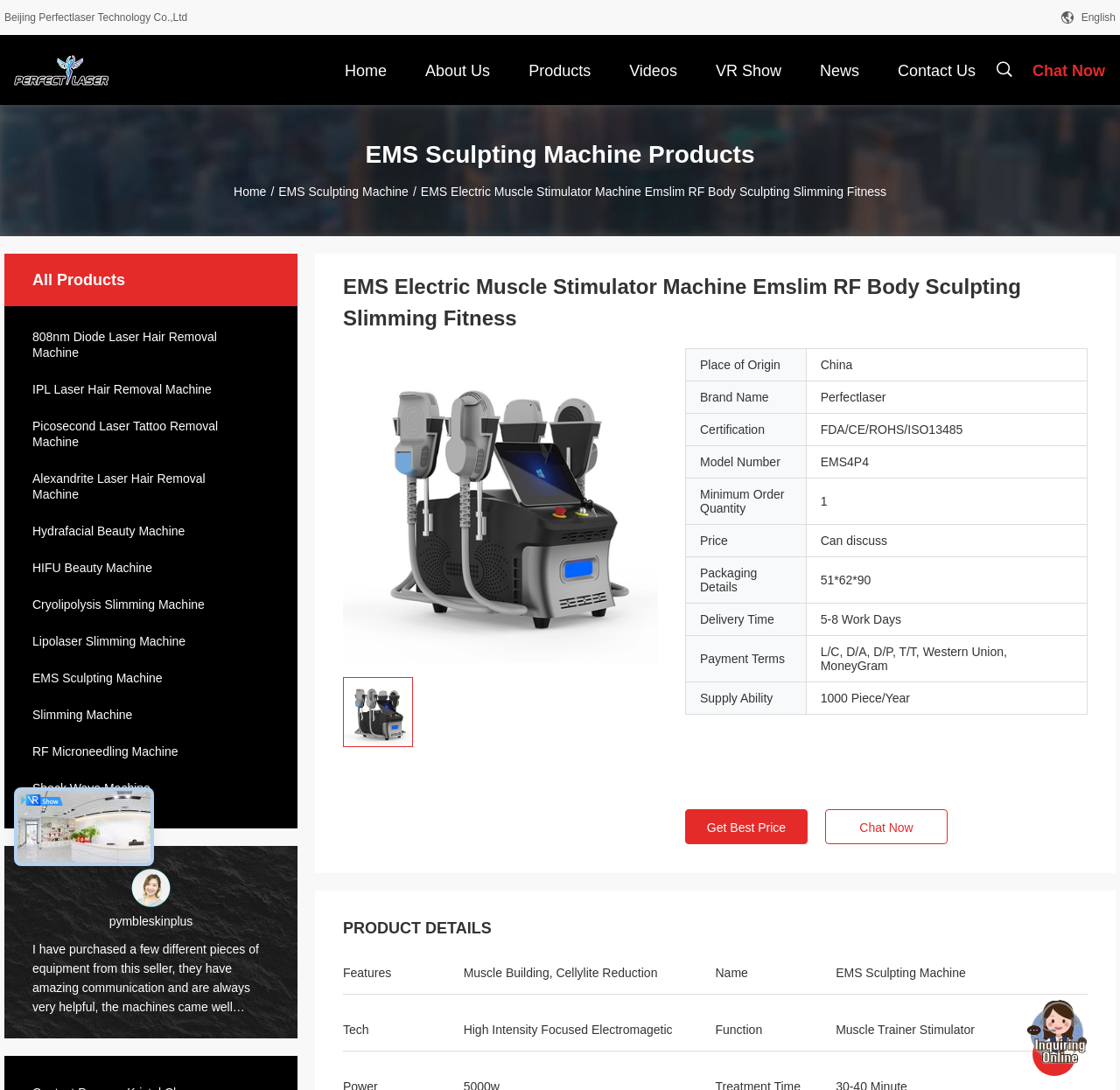What is the certification of the product?
Please give a detailed and thorough answer to the question, covering all relevant points.

I found the certification of the product by looking at the table on the webpage, which lists the product details, including the certification as 'FDA/CE/ROHS/ISO13485'.